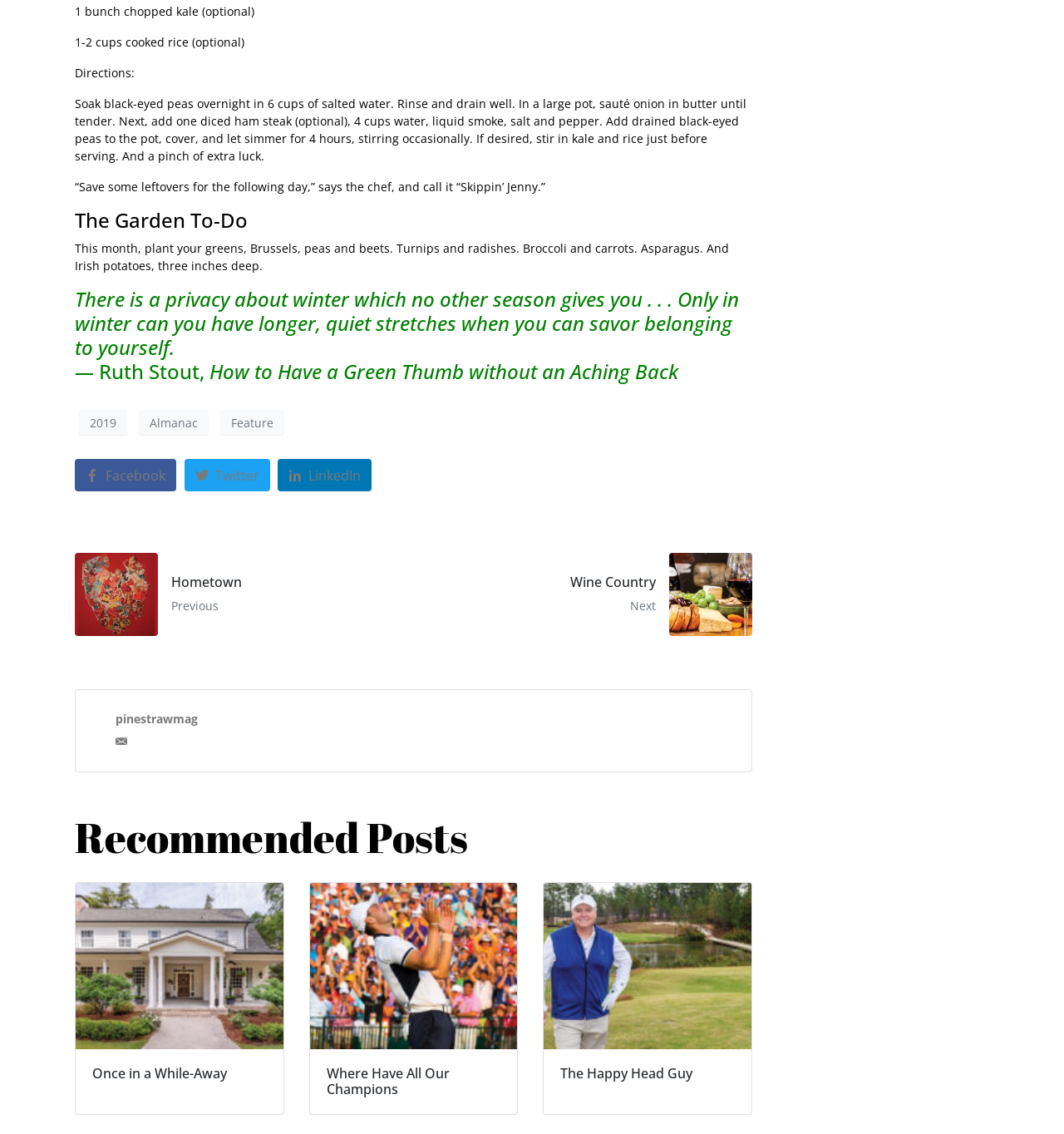Identify the bounding box coordinates of the region that needs to be clicked to carry out this instruction: "Go to 'Hometown Previous'". Provide these coordinates as four float numbers ranging from 0 to 1, i.e., [left, top, right, bottom].

[0.059, 0.487, 0.389, 0.561]